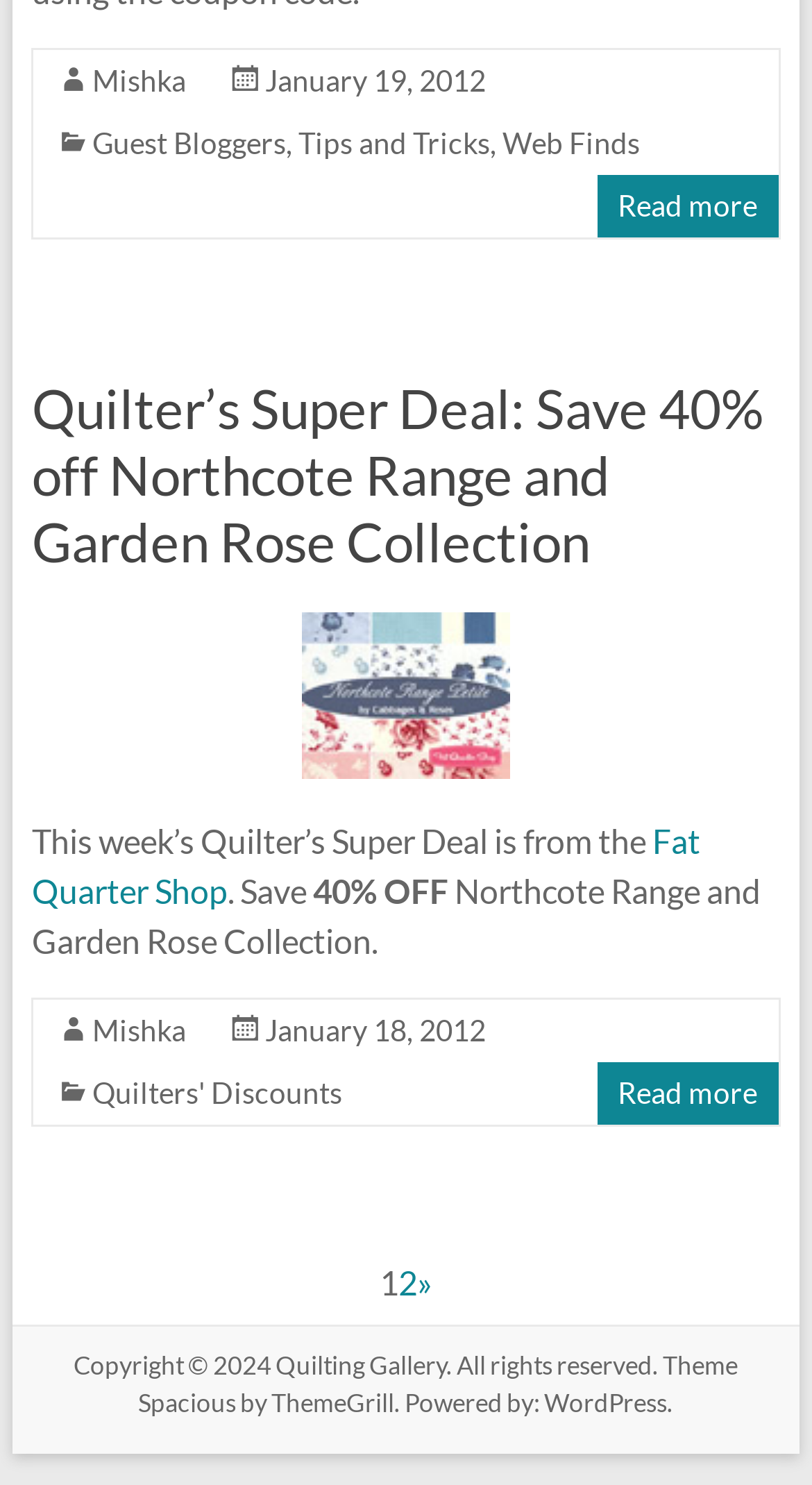Give a one-word or phrase response to the following question: What is the name of the shop offering the Quilter’s Super Deal?

Fat Quarter Shop